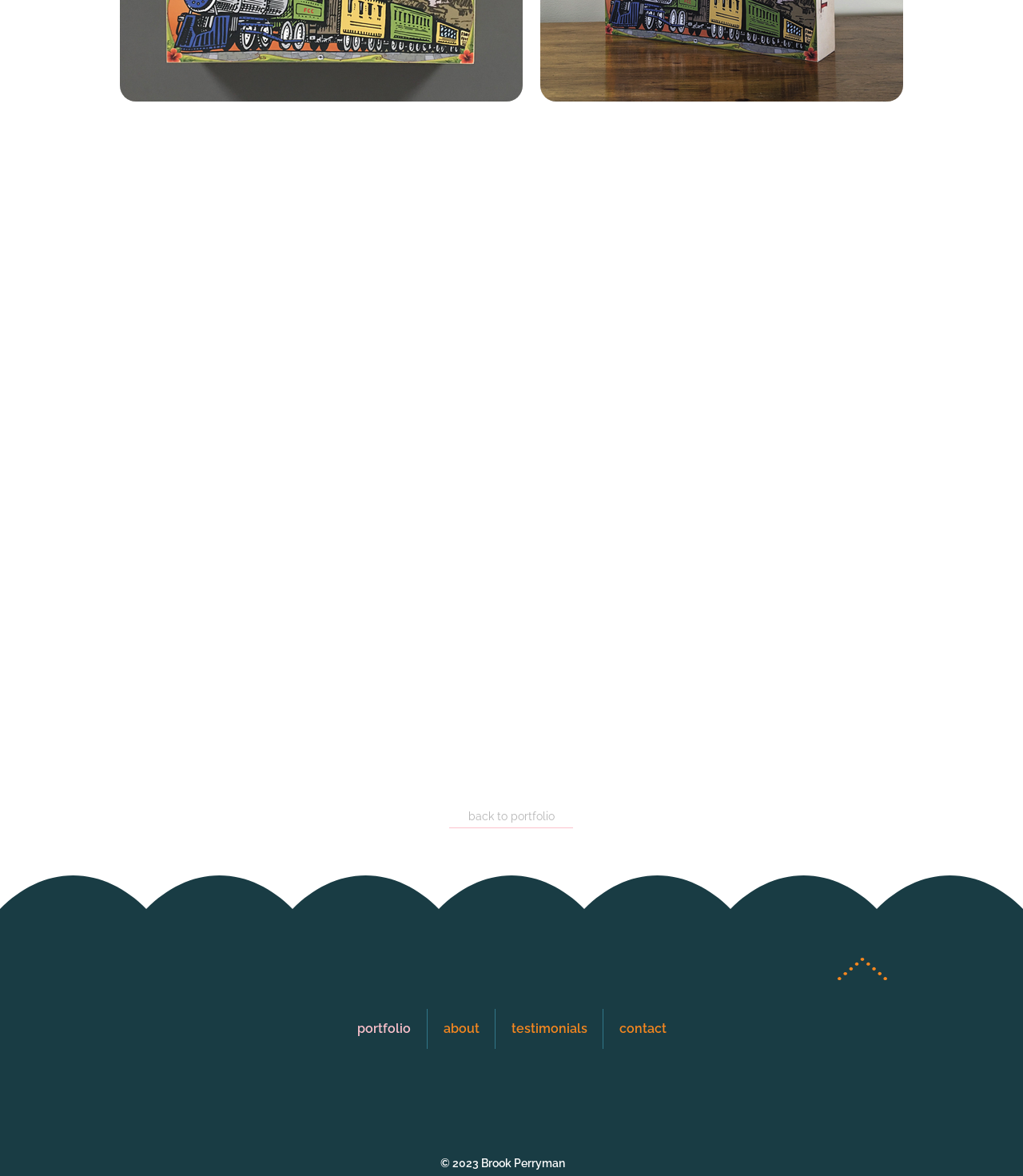What are the social media platforms listed?
Please provide a single word or phrase based on the screenshot.

Instagram, LinkedIn